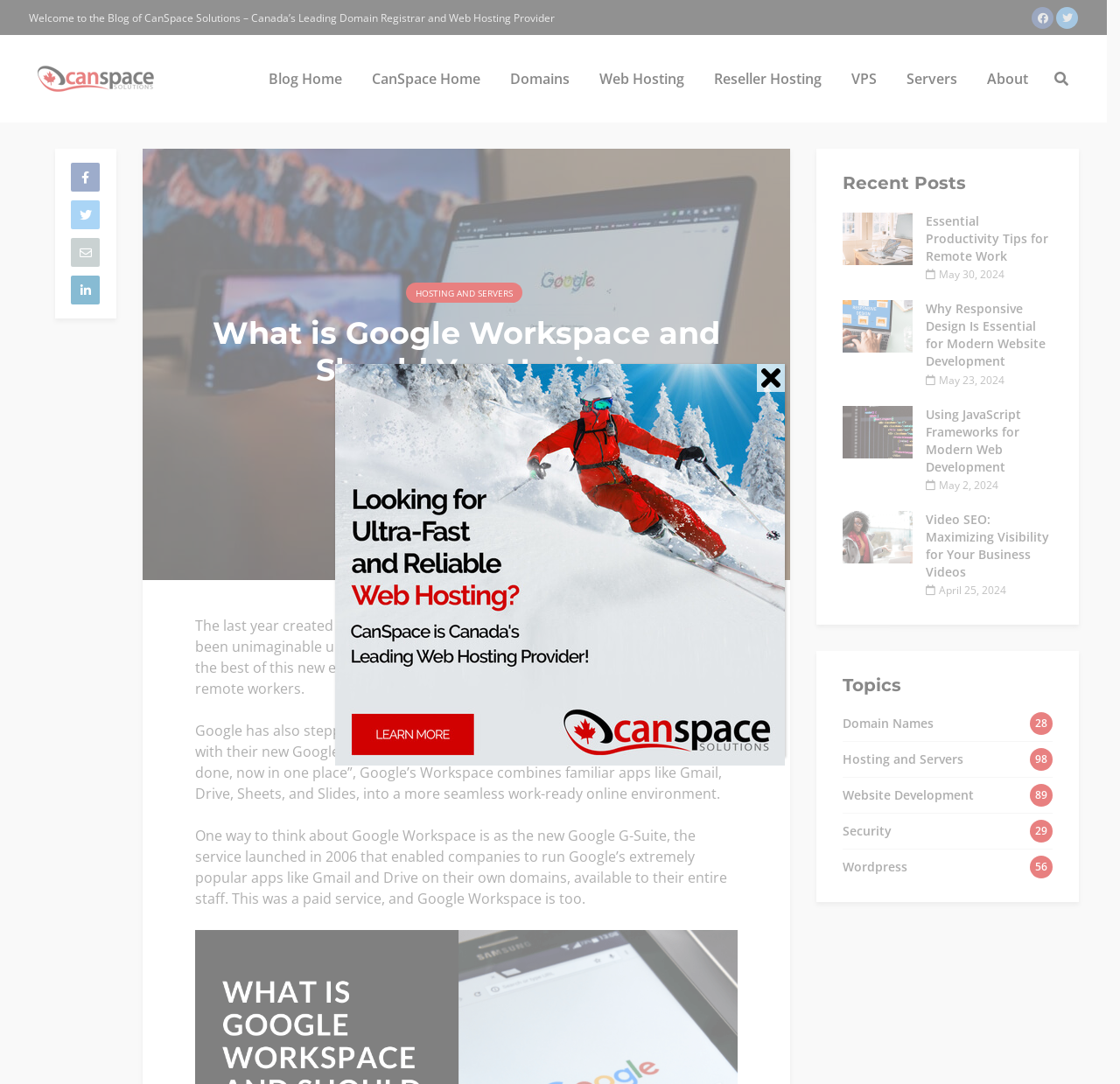Predict the bounding box of the UI element that fits this description: "Domains".

[0.444, 0.056, 0.52, 0.089]